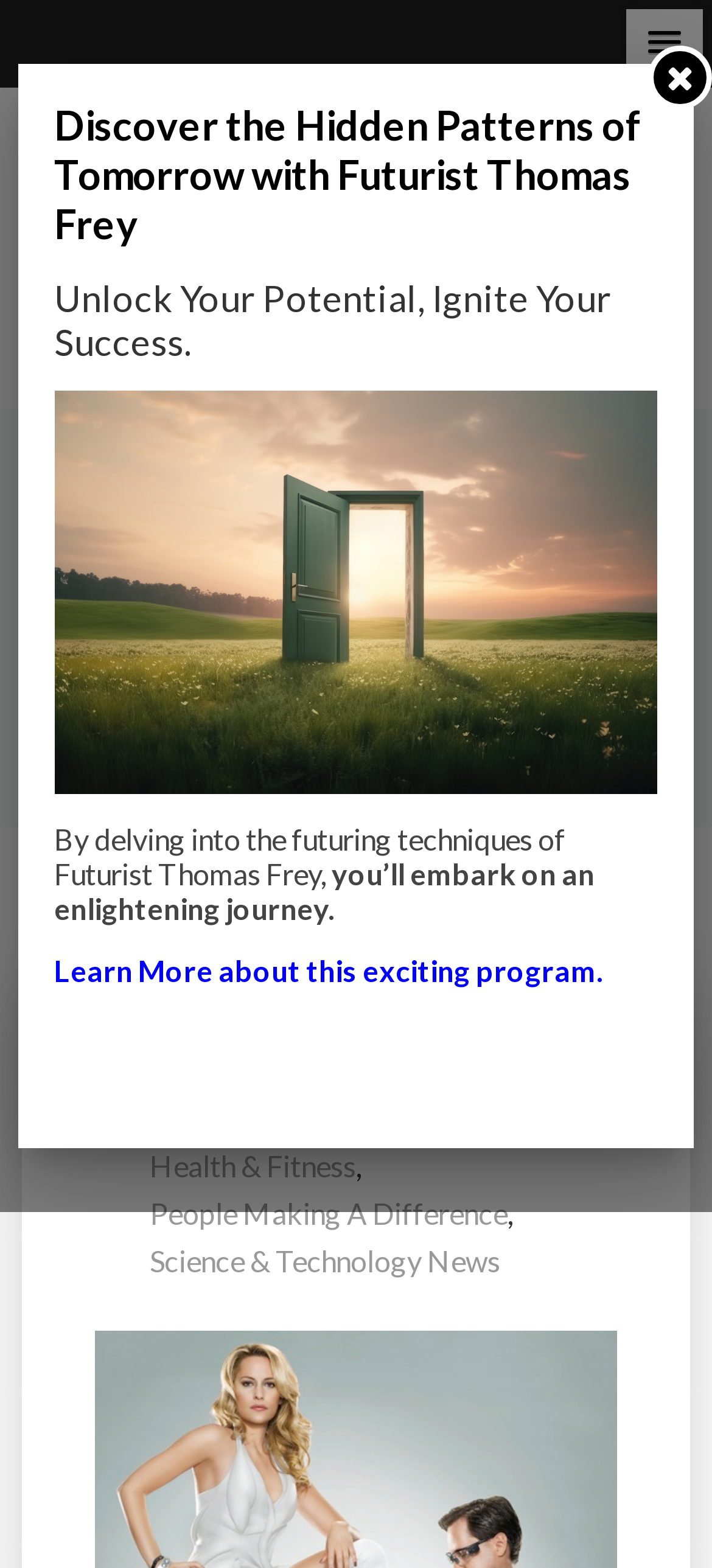How many categories are listed under the article?
Based on the image, respond with a single word or phrase.

5